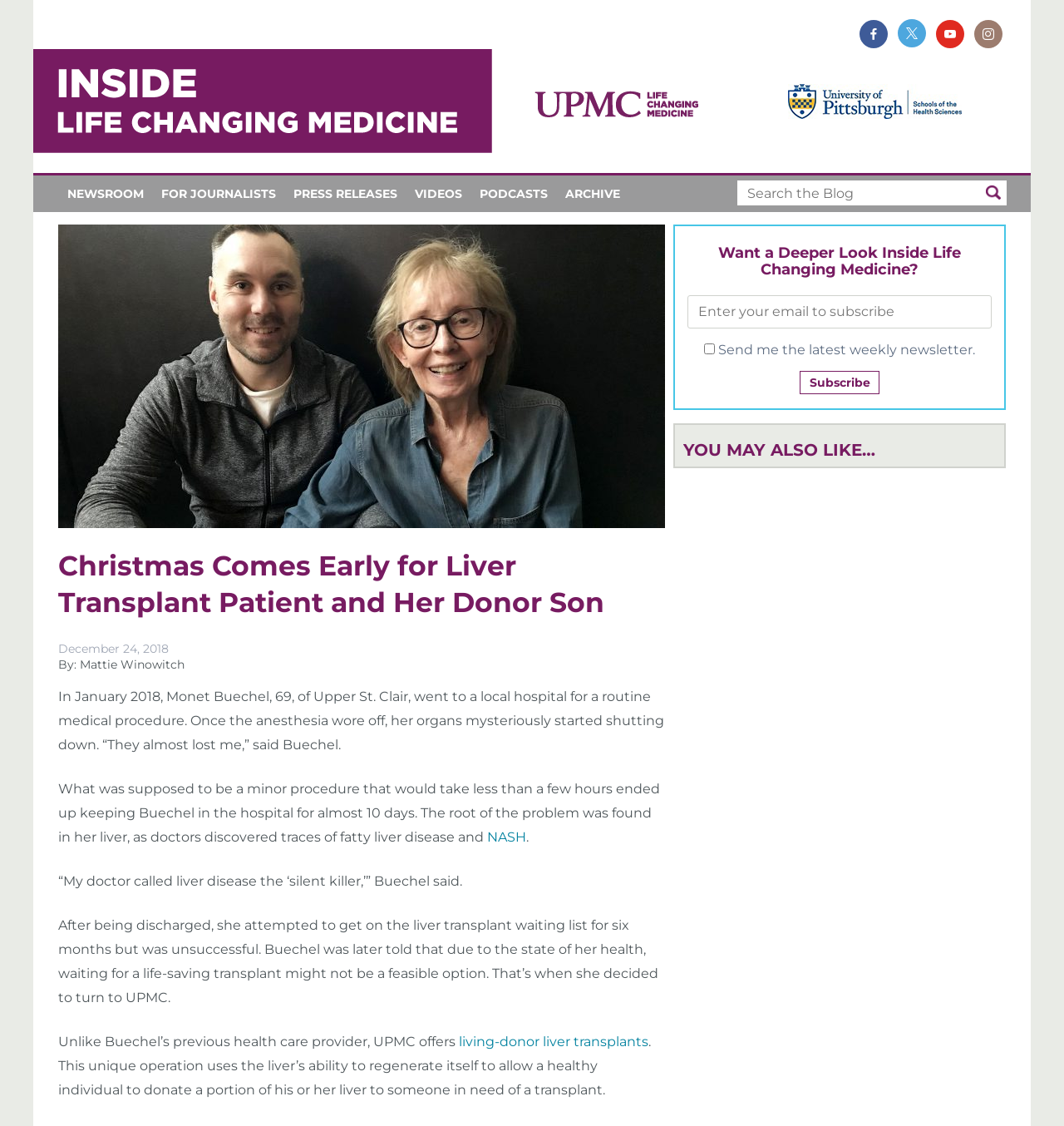Provide the bounding box coordinates of the section that needs to be clicked to accomplish the following instruction: "Subscribe to the newsletter."

[0.752, 0.329, 0.827, 0.35]